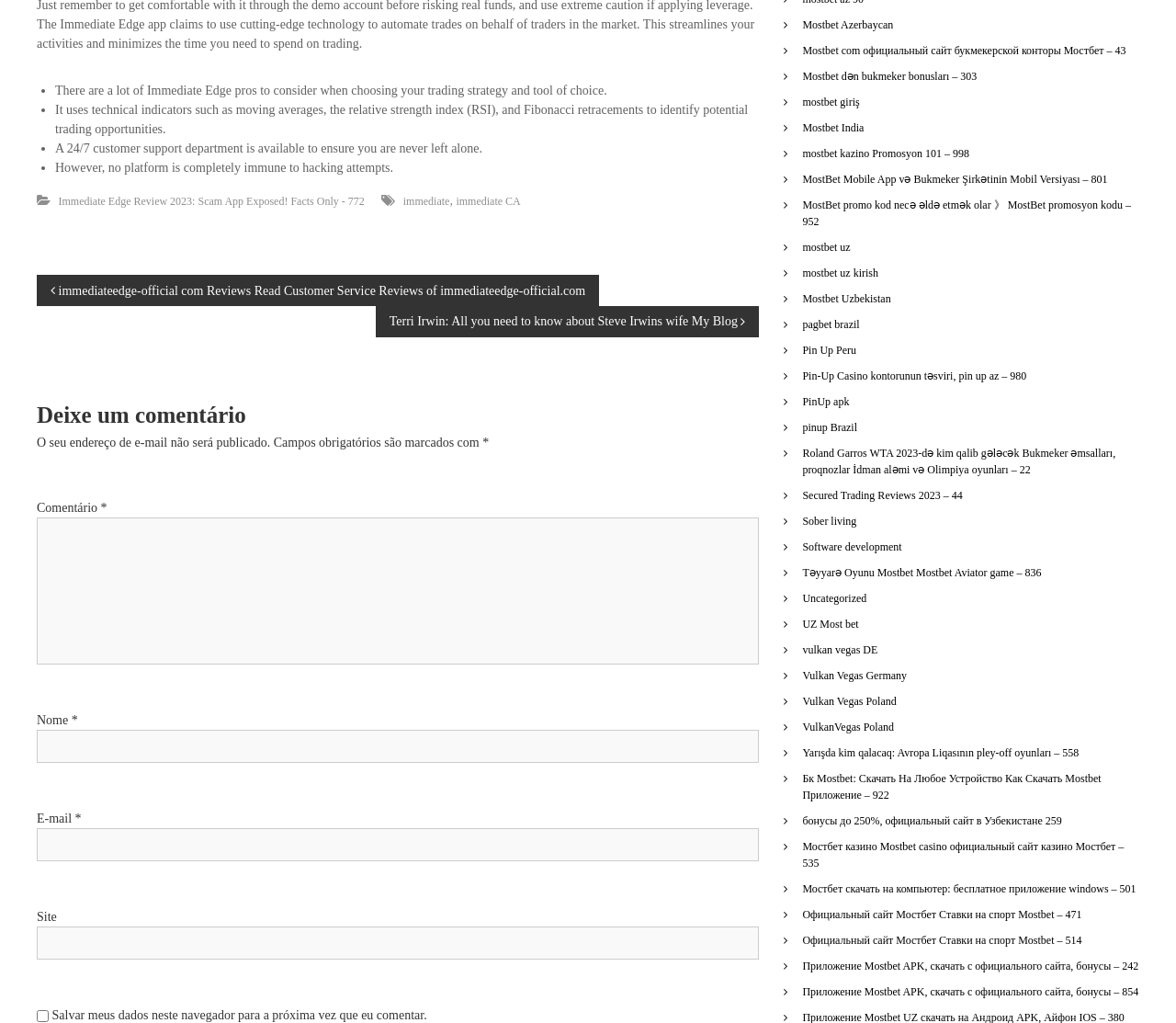What is the topic of the webpage?
Look at the image and respond with a one-word or short phrase answer.

Immediate Edge Review